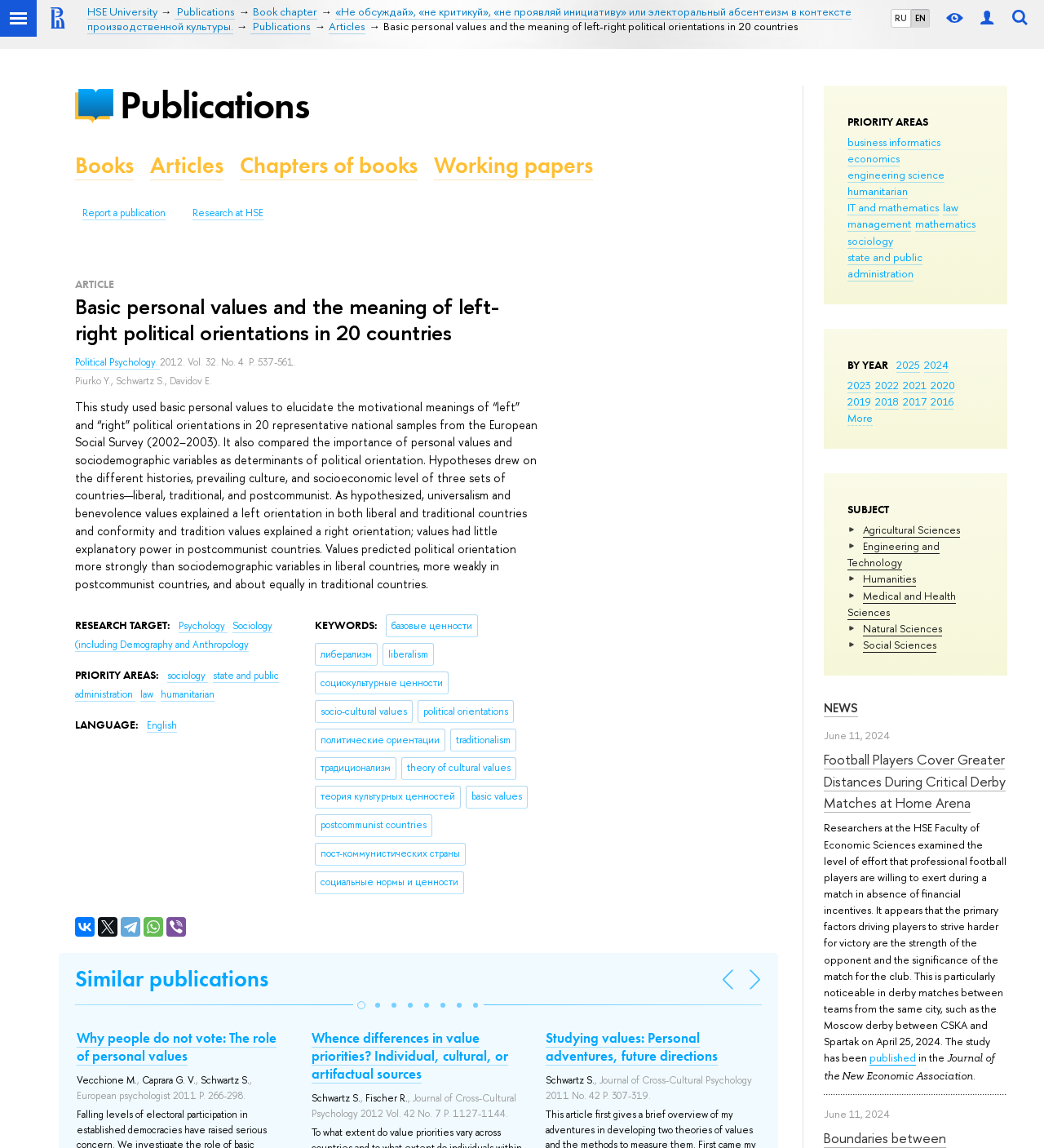Could you highlight the region that needs to be clicked to execute the instruction: "Search for publications"?

[0.965, 0.0, 0.988, 0.032]